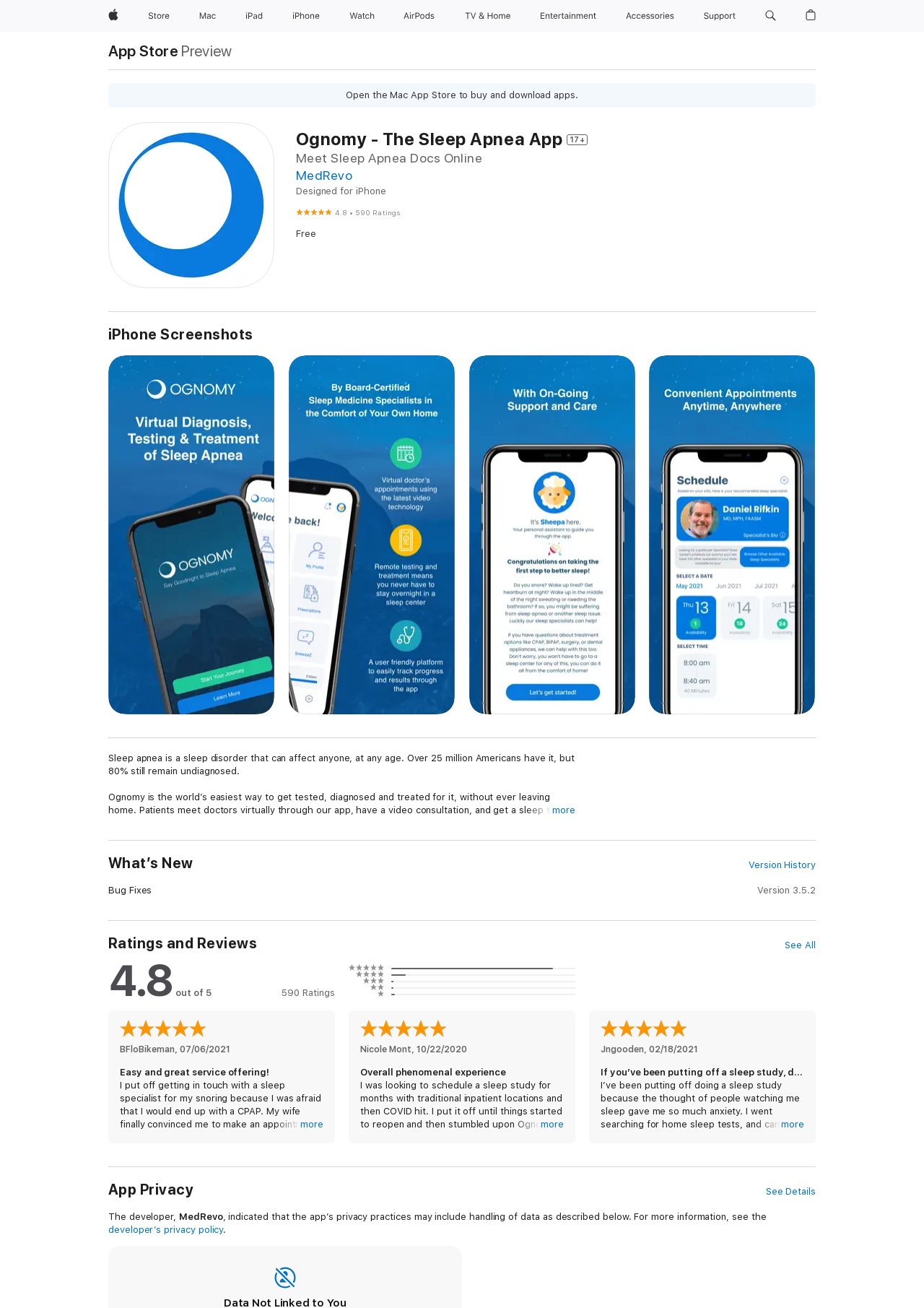Please specify the bounding box coordinates of the region to click in order to perform the following instruction: "View iPhone Screenshots".

[0.117, 0.249, 0.883, 0.262]